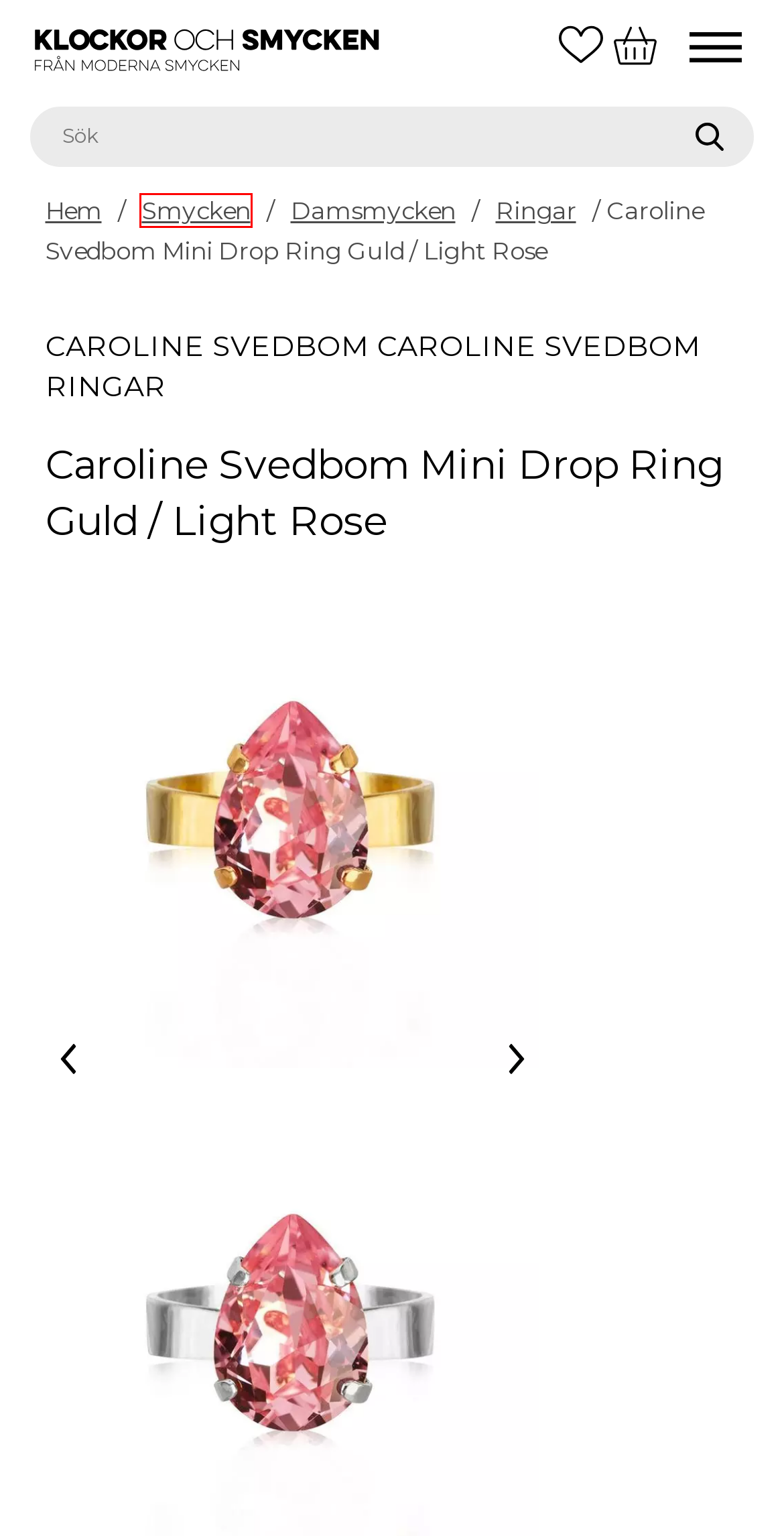A screenshot of a webpage is given, featuring a red bounding box around a UI element. Please choose the webpage description that best aligns with the new webpage after clicking the element in the bounding box. These are the descriptions:
A. Caroline Svedbom Ringar | Köp smycken online | Klockor och Smycken
B. Vanliga frågor & svar - hitta svaret på din fråga - Klockor och Smycken
C. Smycken för alla tillfällen | Hos Klockor & Smycken
D. Ringar - Stilrena smycken hos Klockor & Smycken
E. Caroline Svedbom | Köp smycken online | Klockor och Smycken
F. 0195 Thomas Sabo - Bokstav - Klockor & Smycken
G. 0075 Thomas Sabo - Peace - Klockor & Smycken
H. Billigast på nätet för klockor och smycken - Klockor och Smycken

C